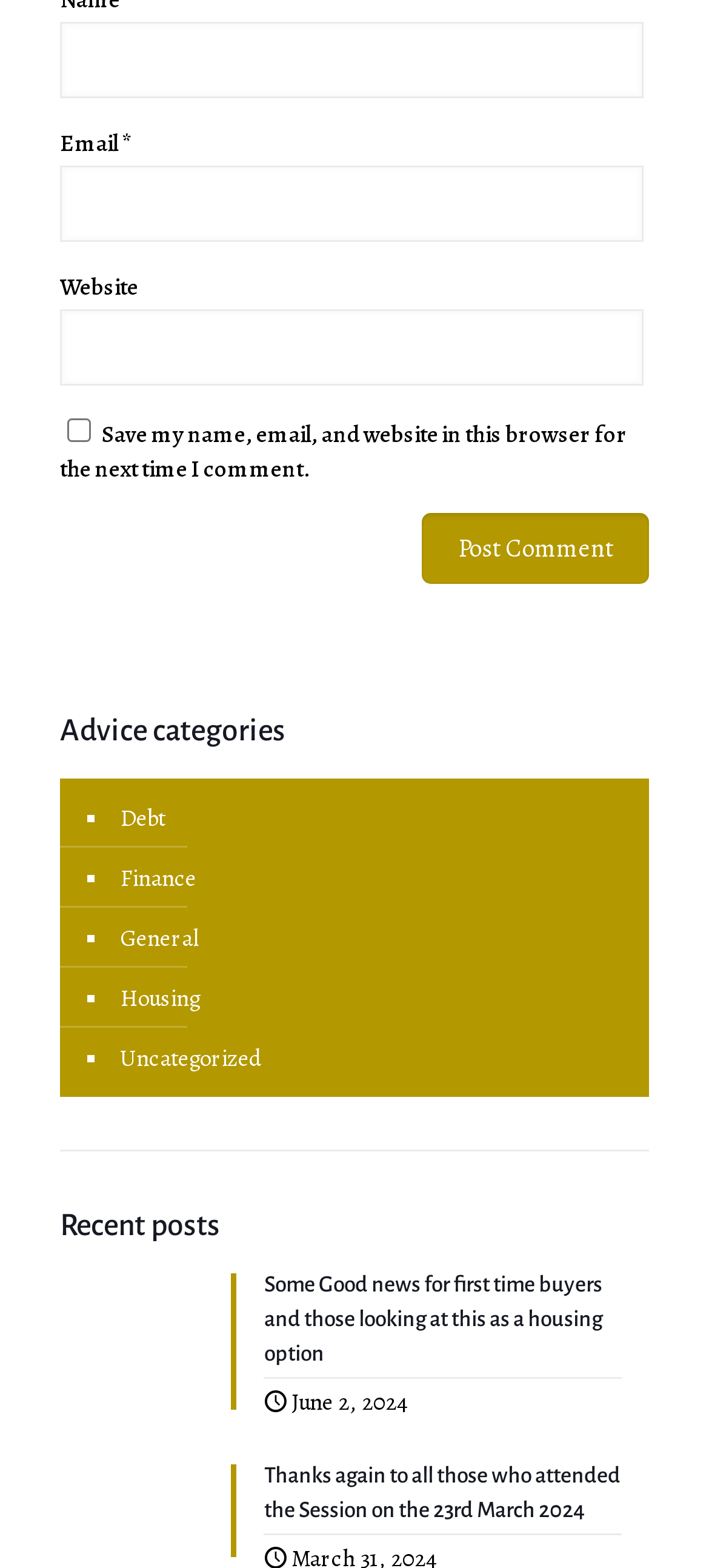Using the provided element description, identify the bounding box coordinates as (top-left x, top-left y, bottom-right x, bottom-right y). Ensure all values are between 0 and 1. Description: Uncategorized

[0.162, 0.655, 0.369, 0.693]